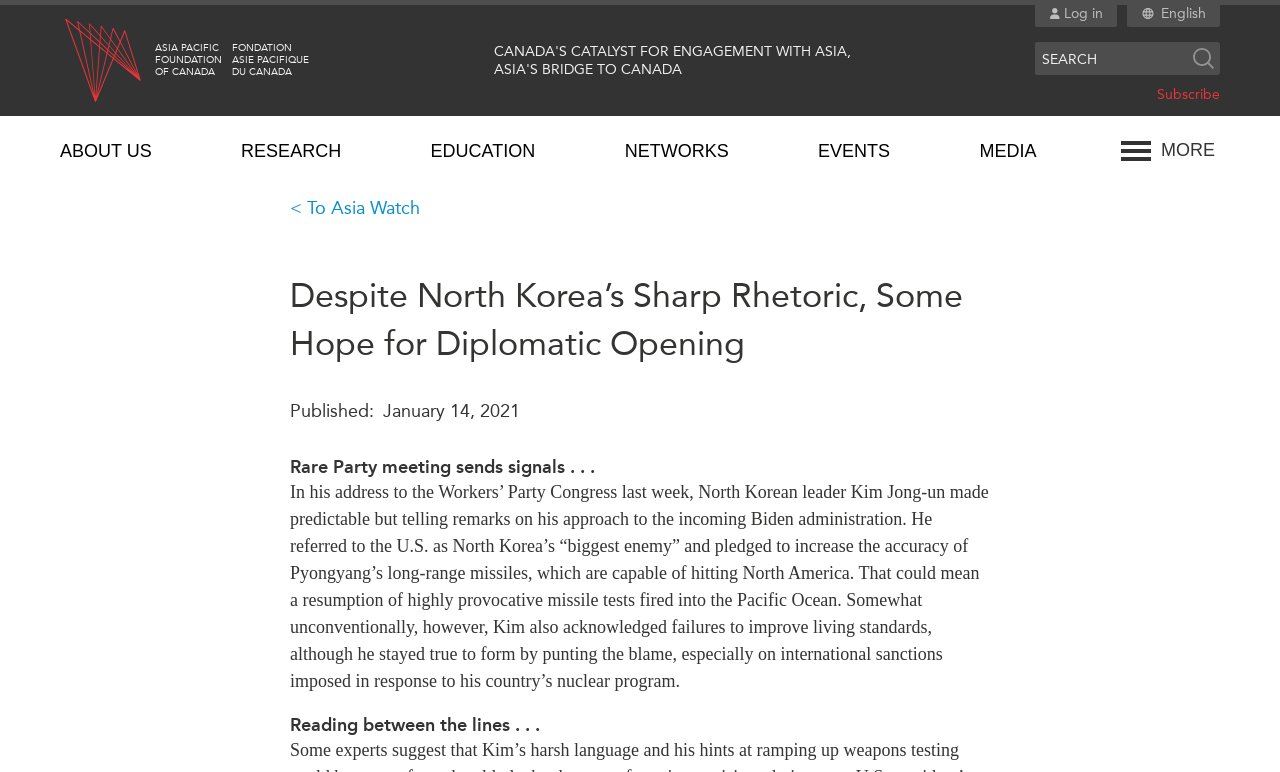Determine the bounding box coordinates of the clickable region to follow the instruction: "Subscribe to the newsletter".

[0.904, 0.112, 0.953, 0.134]